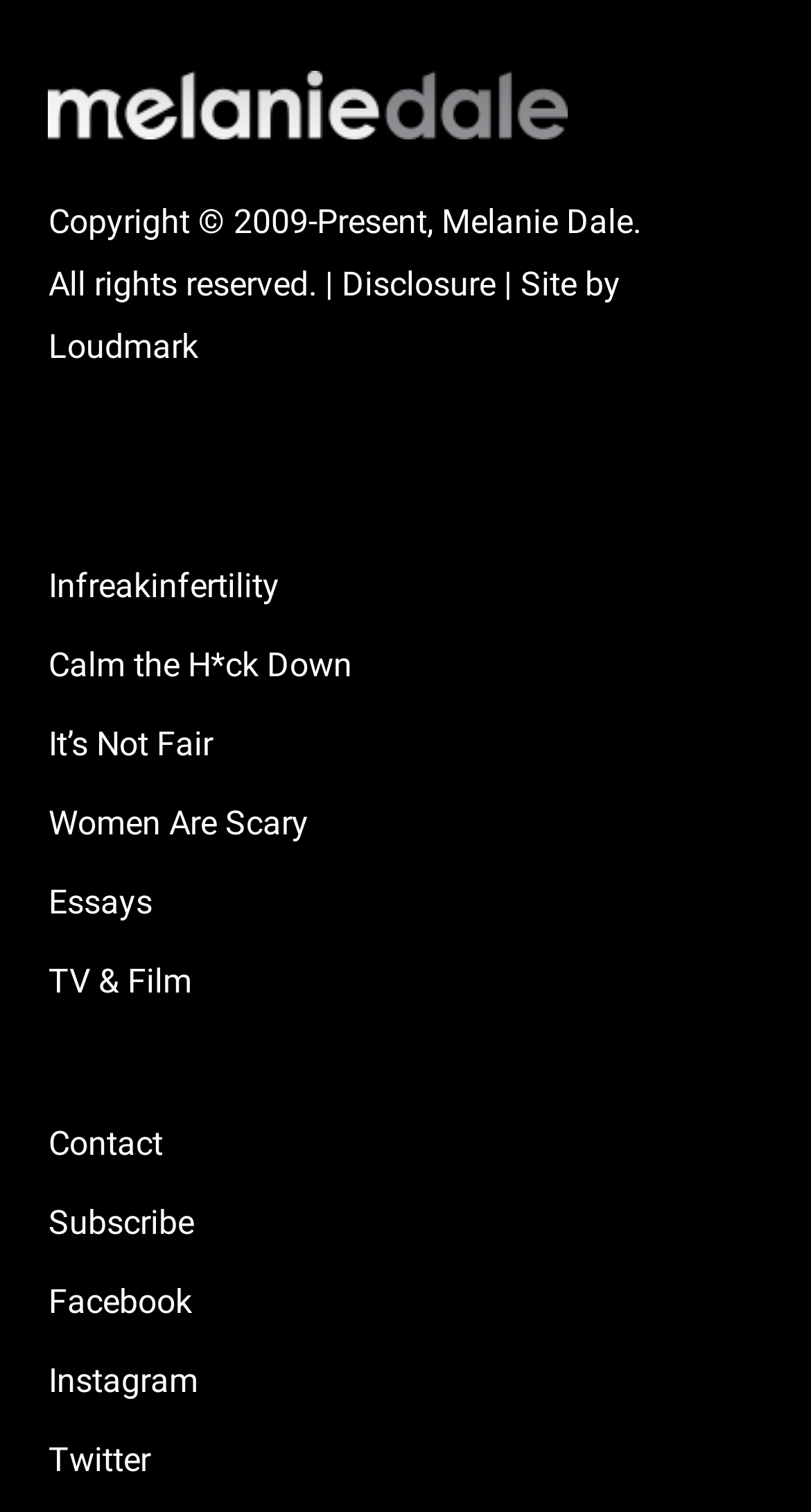Pinpoint the bounding box coordinates of the element that must be clicked to accomplish the following instruction: "go to Infreakinfertility". The coordinates should be in the format of four float numbers between 0 and 1, i.e., [left, top, right, bottom].

[0.06, 0.367, 0.94, 0.408]